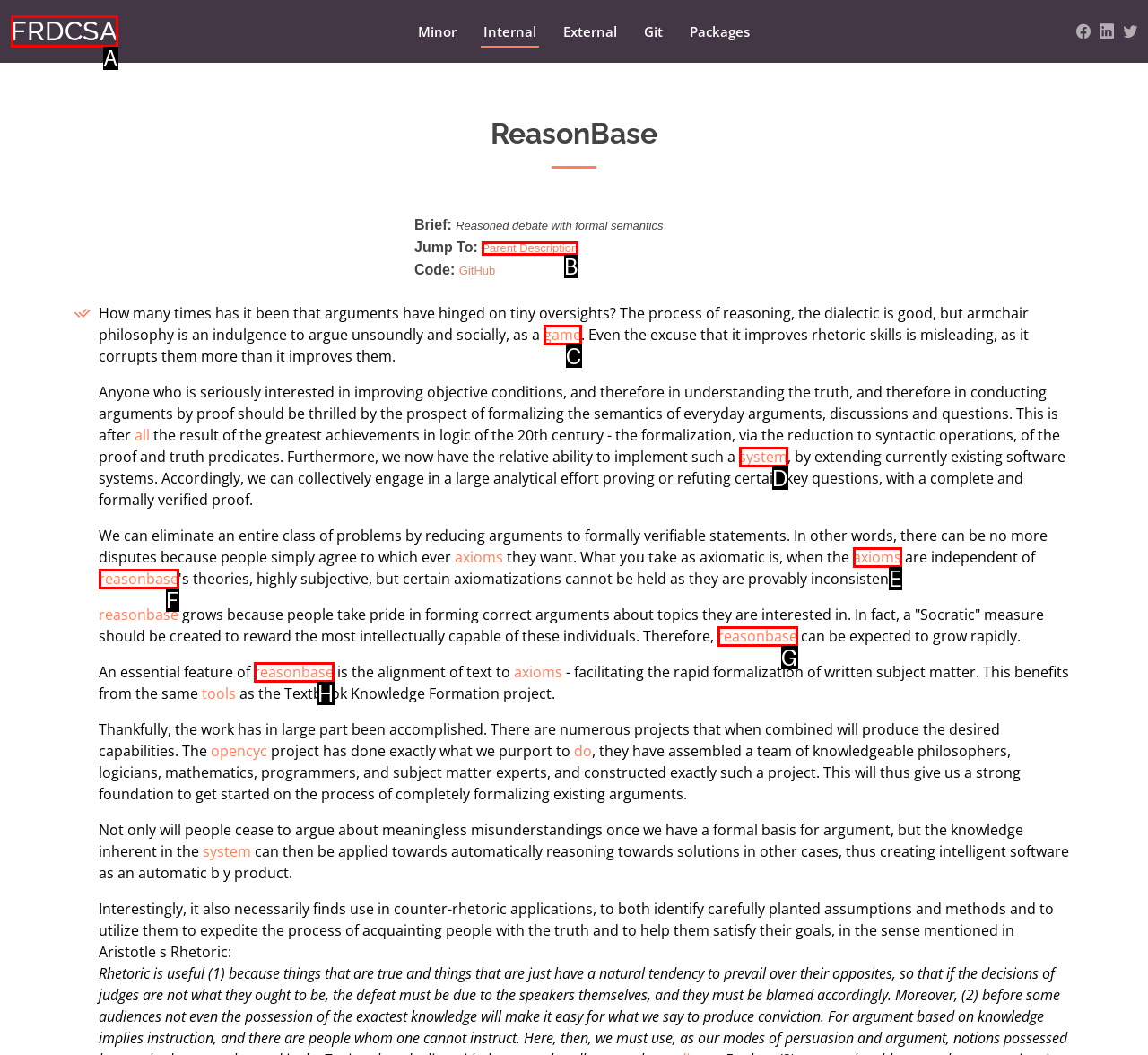Determine which option aligns with the description: Parent Description. Provide the letter of the chosen option directly.

B